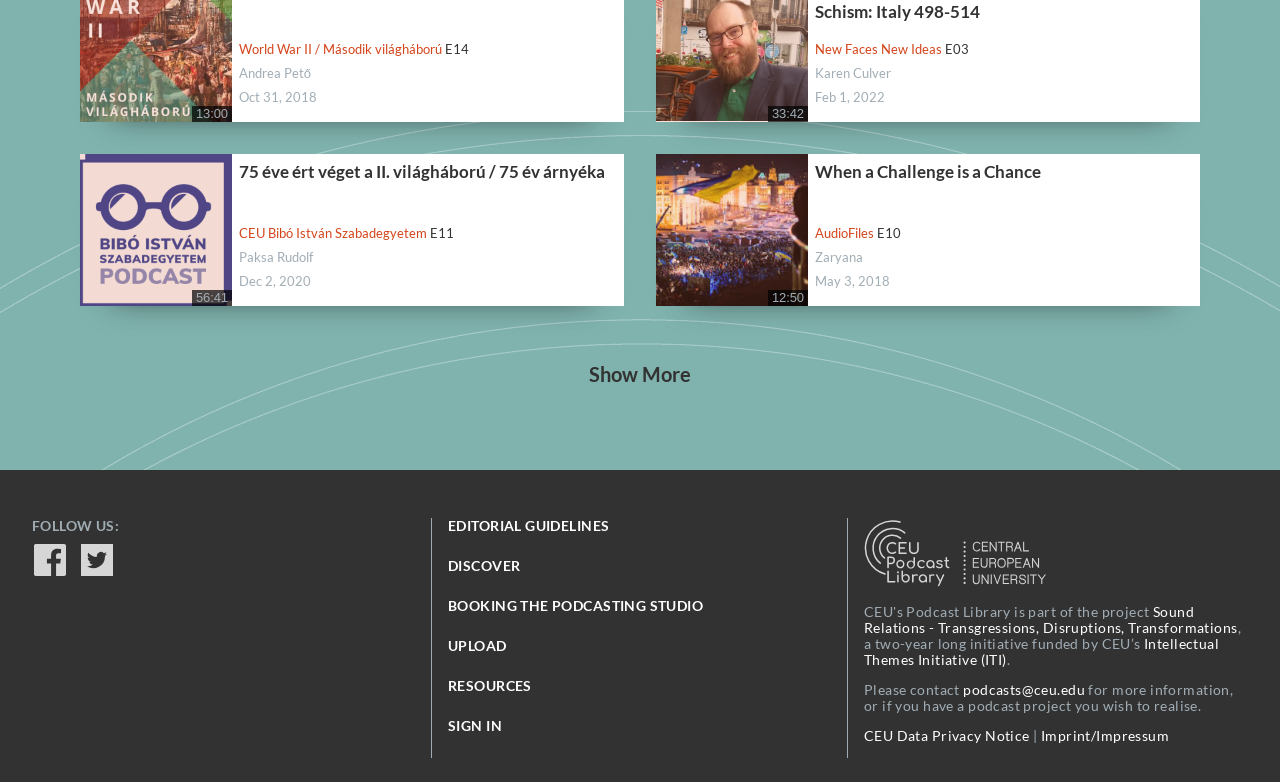Find the bounding box coordinates for the element that must be clicked to complete the instruction: "Open the 'CEU Podcast Library' page". The coordinates should be four float numbers between 0 and 1, indicated as [left, top, right, bottom].

[0.675, 0.662, 0.743, 0.75]